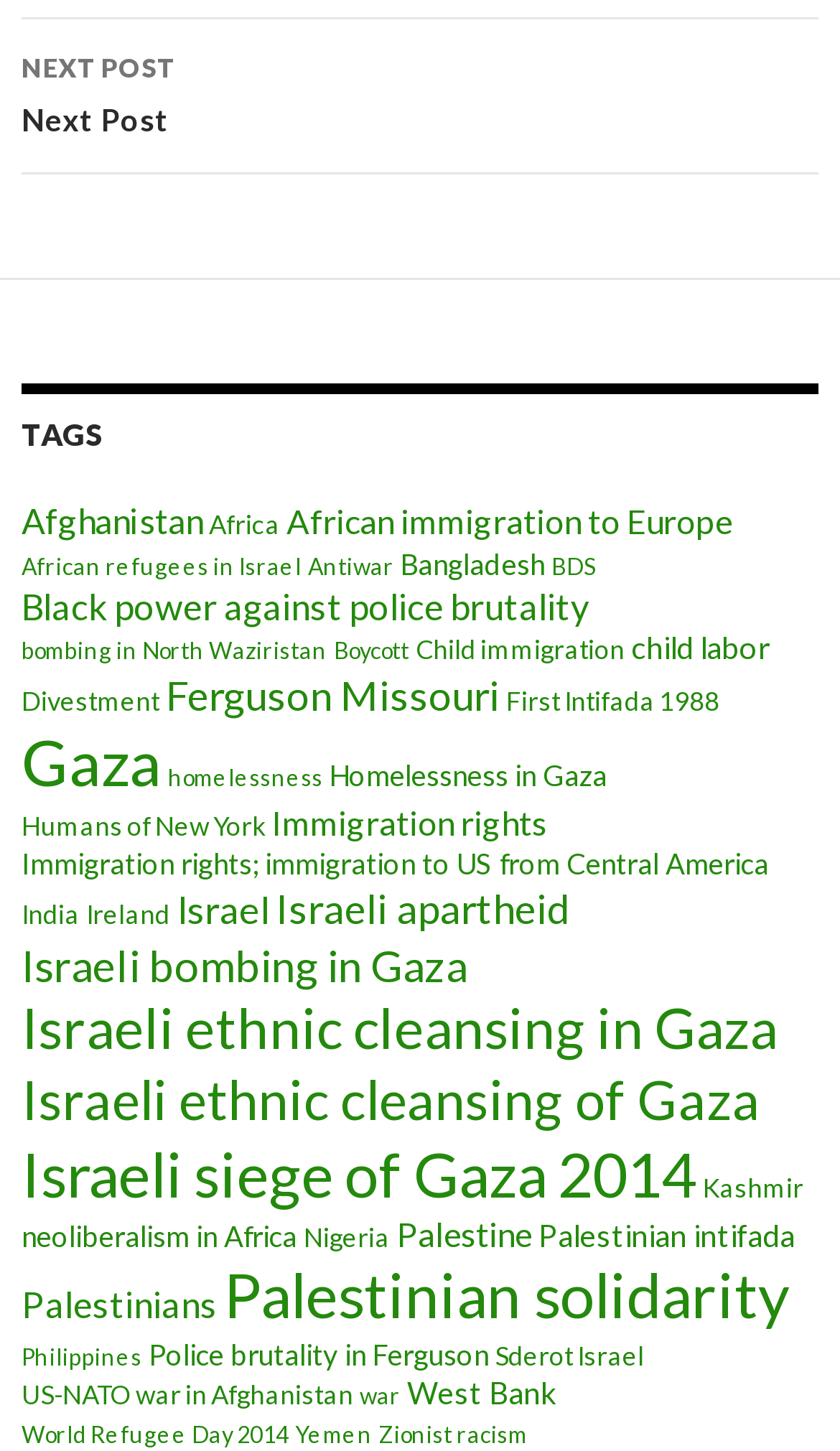Please identify the bounding box coordinates of the clickable element to fulfill the following instruction: "Explore the 'Palestinian solidarity' topic". The coordinates should be four float numbers between 0 and 1, i.e., [left, top, right, bottom].

[0.267, 0.867, 0.941, 0.918]